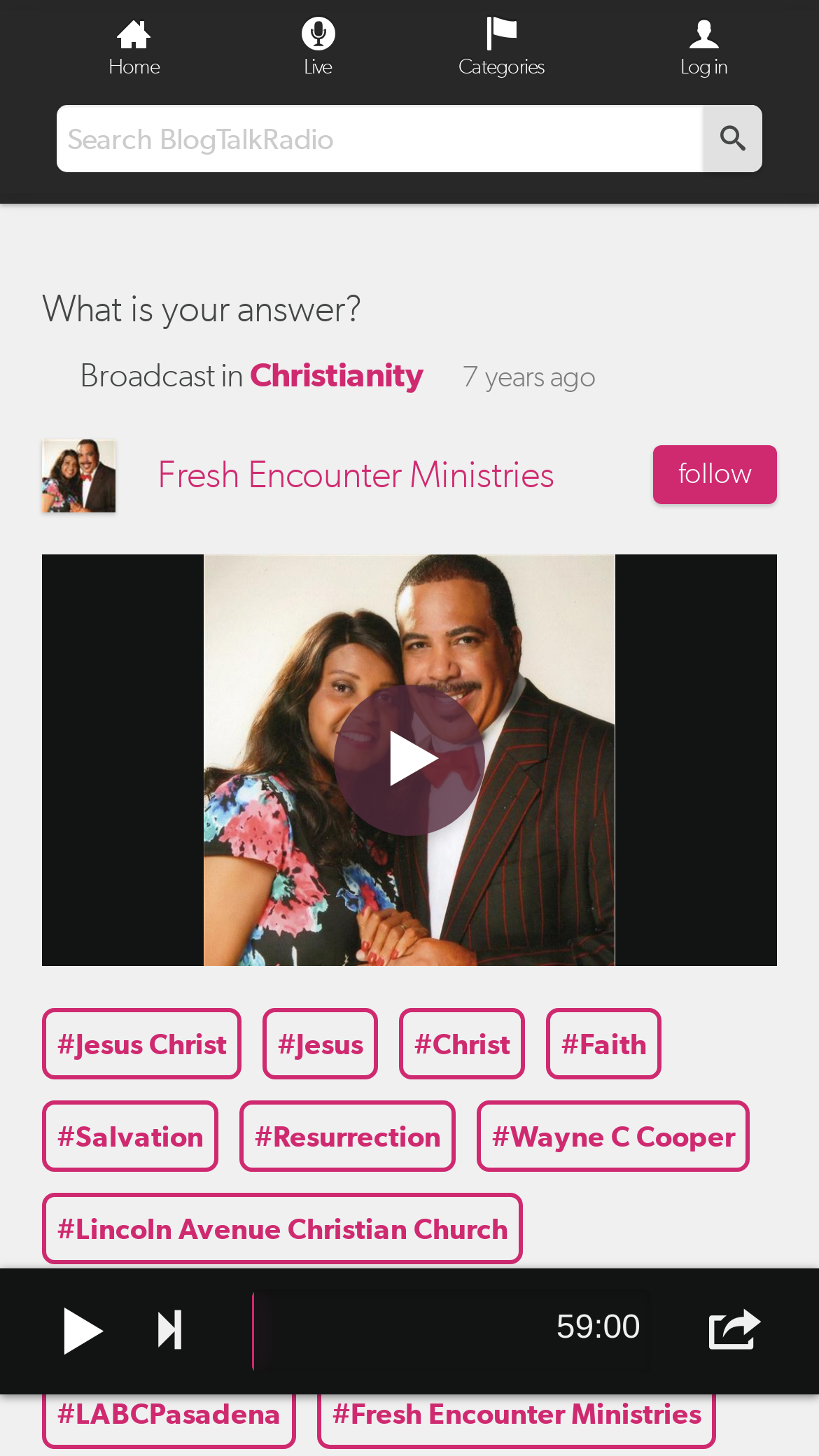What is the duration of the broadcast?
Answer briefly with a single word or phrase based on the image.

59:00